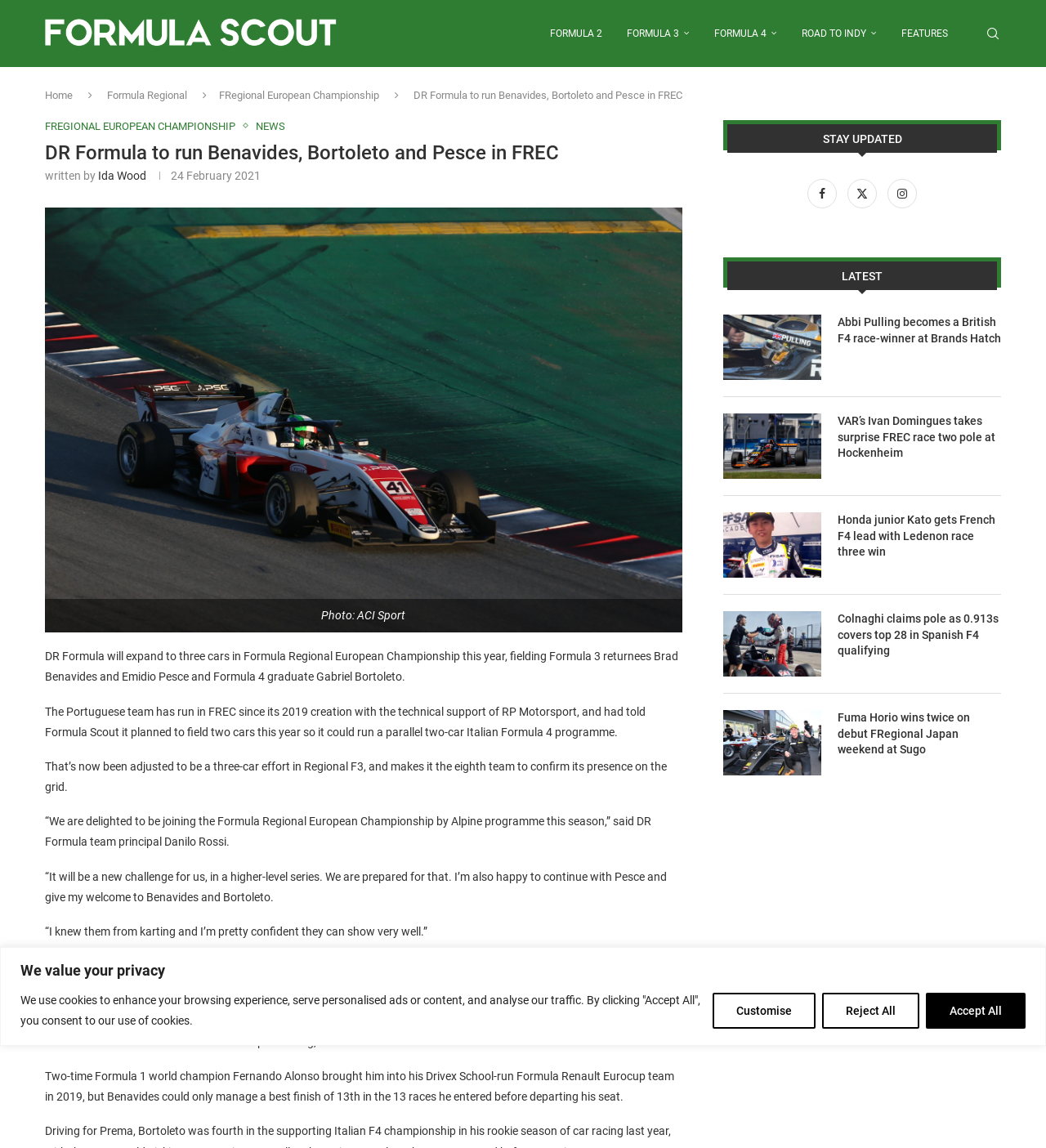Please determine the bounding box coordinates for the UI element described as: "Customise".

[0.681, 0.865, 0.78, 0.896]